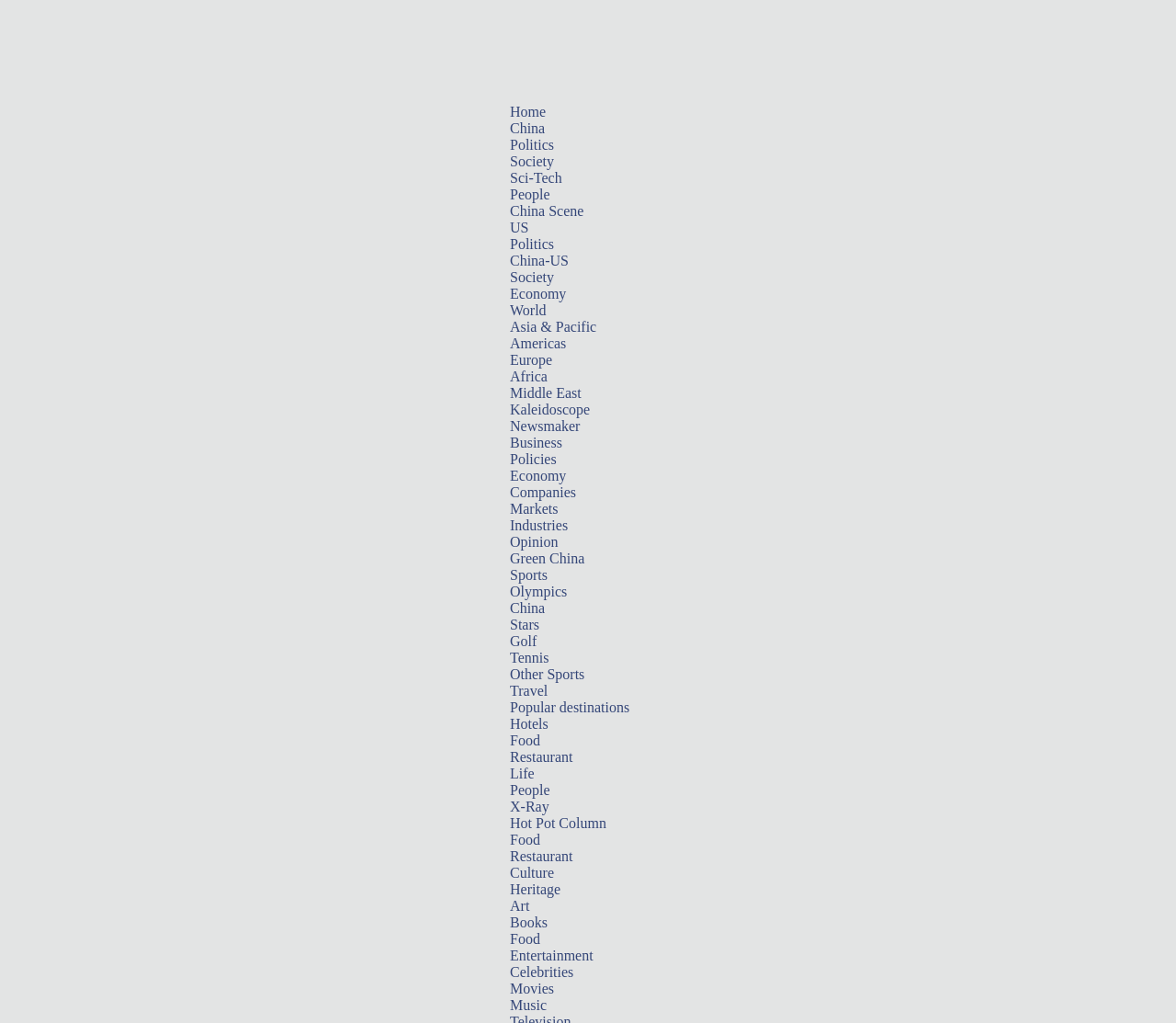Highlight the bounding box coordinates of the region I should click on to meet the following instruction: "Go to the 'Sports' section".

[0.434, 0.554, 0.466, 0.57]